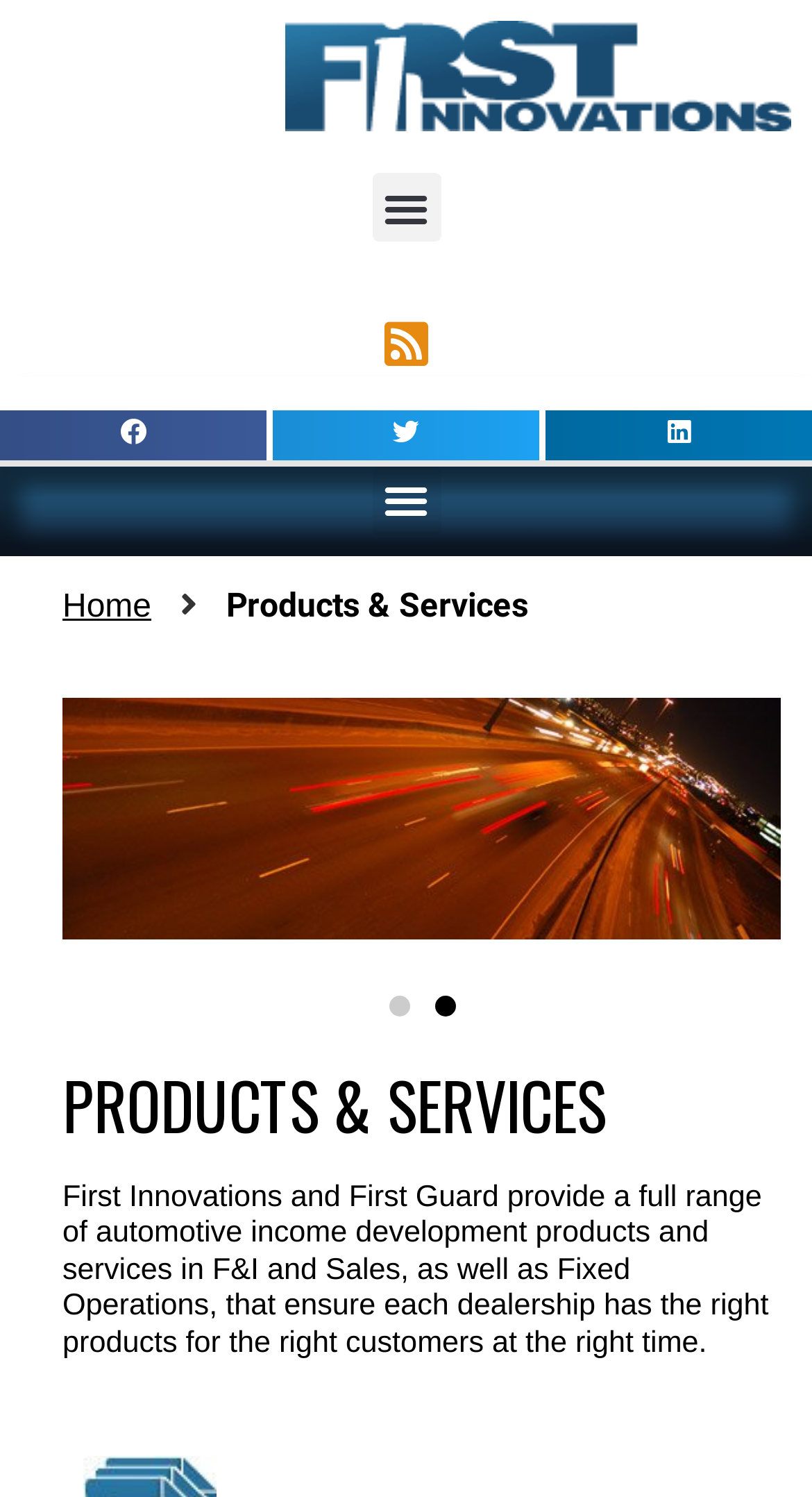Can you identify the bounding box coordinates of the clickable region needed to carry out this instruction: 'Click the Share on facebook button'? The coordinates should be four float numbers within the range of 0 to 1, stated as [left, top, right, bottom].

[0.0, 0.274, 0.328, 0.307]